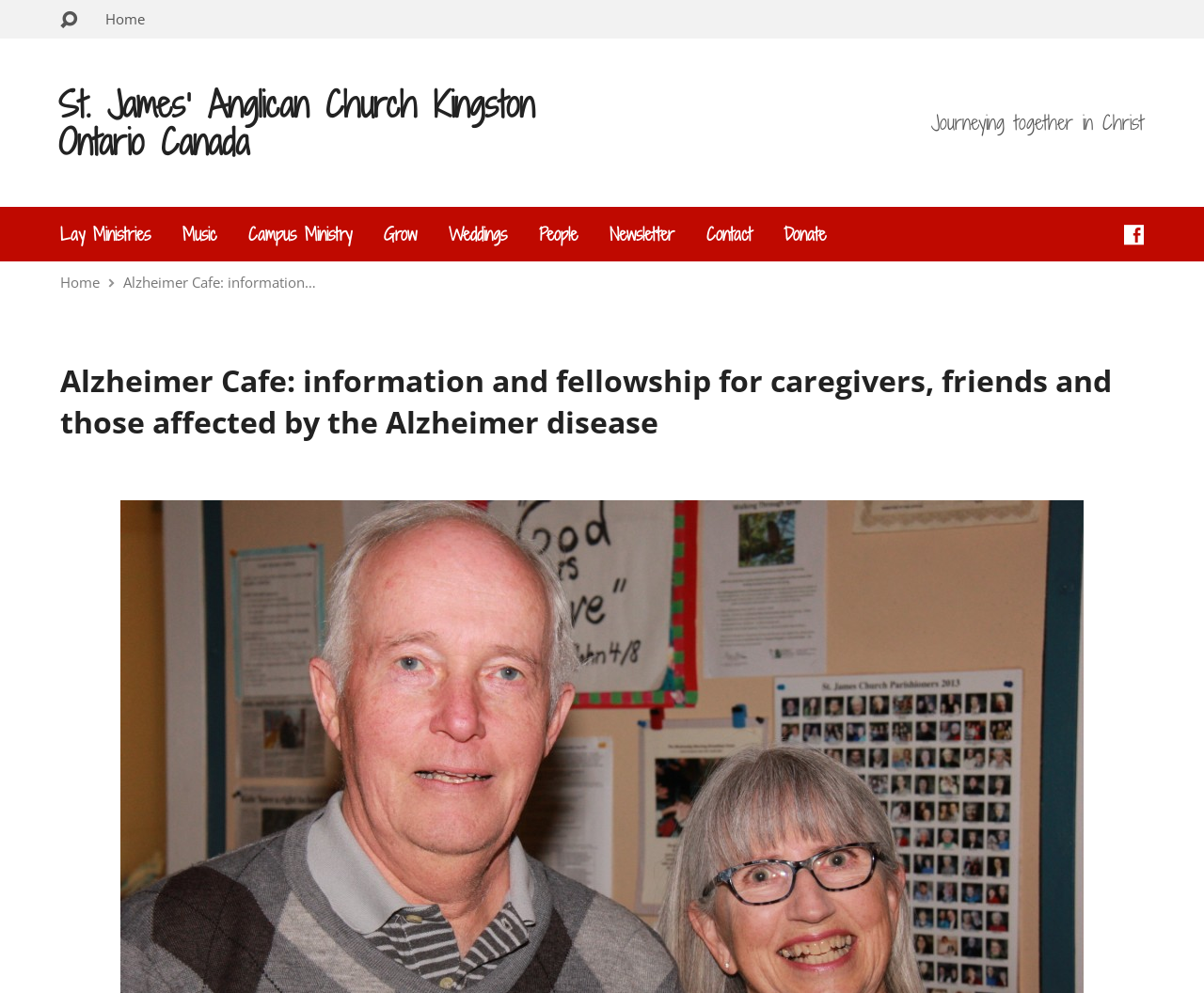Determine the bounding box coordinates of the clickable region to follow the instruction: "make a donation".

[0.651, 0.227, 0.686, 0.245]